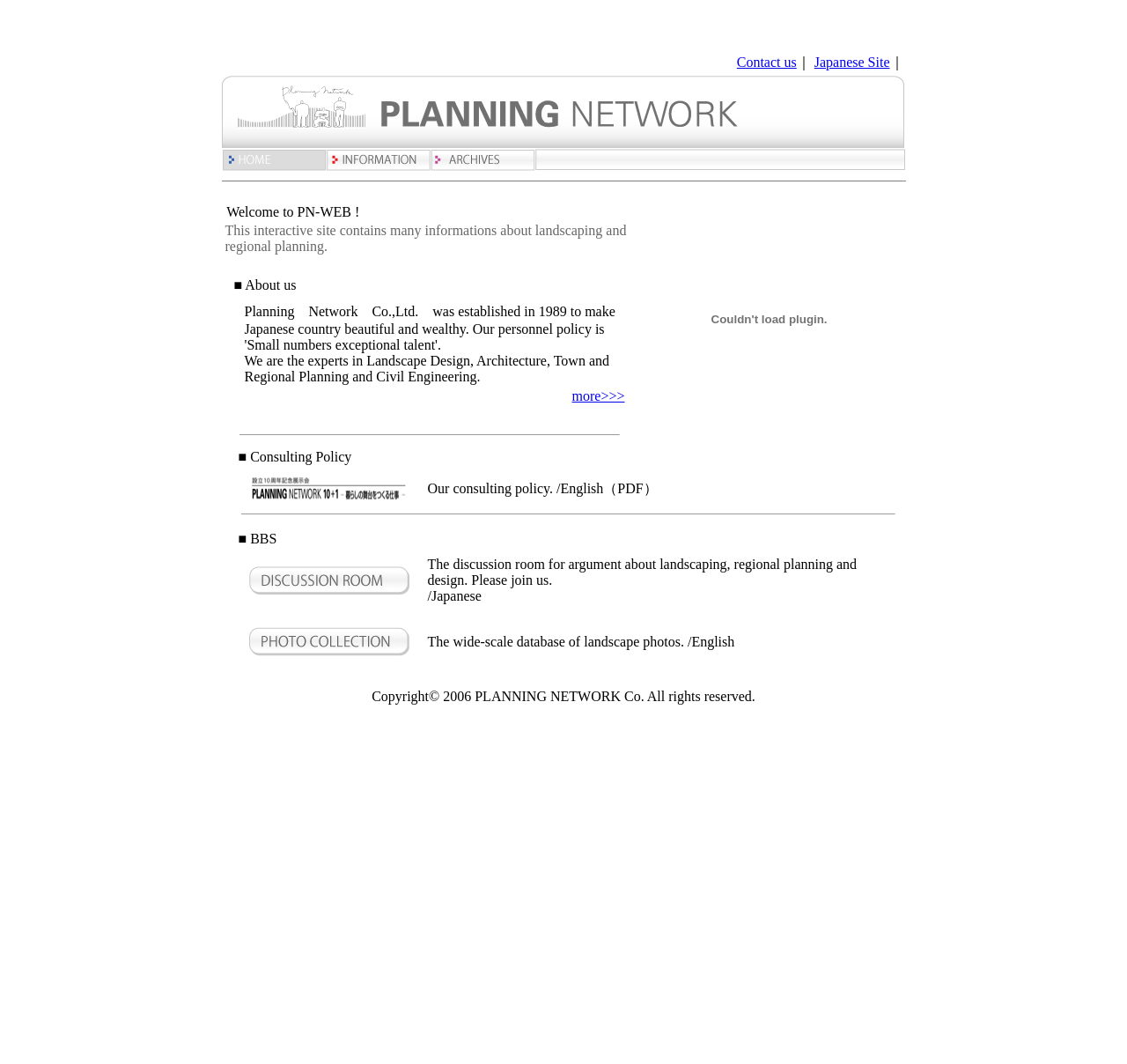Locate the bounding box coordinates of the element that needs to be clicked to carry out the instruction: "Read more about Planning Network Co.". The coordinates should be given as four float numbers ranging from 0 to 1, i.e., [left, top, right, bottom].

[0.507, 0.365, 0.554, 0.379]